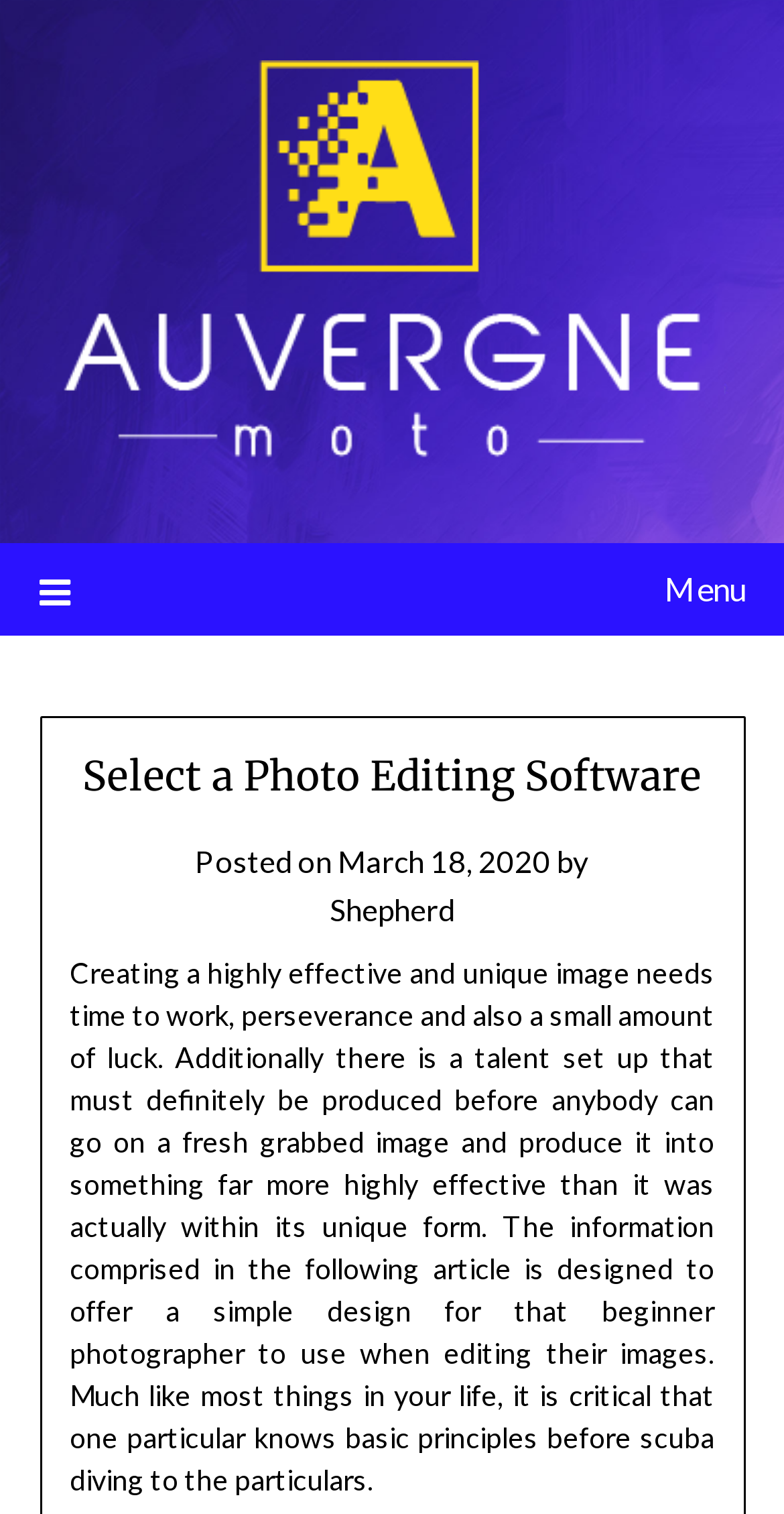Locate the bounding box of the UI element with the following description: "Menu".

[0.05, 0.359, 0.95, 0.42]